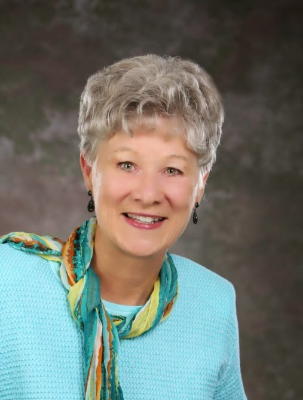What issues does Peggy's writing empower young readers to confront?
Please provide a comprehensive answer based on the details in the screenshot.

According to the caption, Peggy's writing inspires young readers to confront issues such as bullying and loss, which is a reflection of her own personal journey of overcoming challenges.